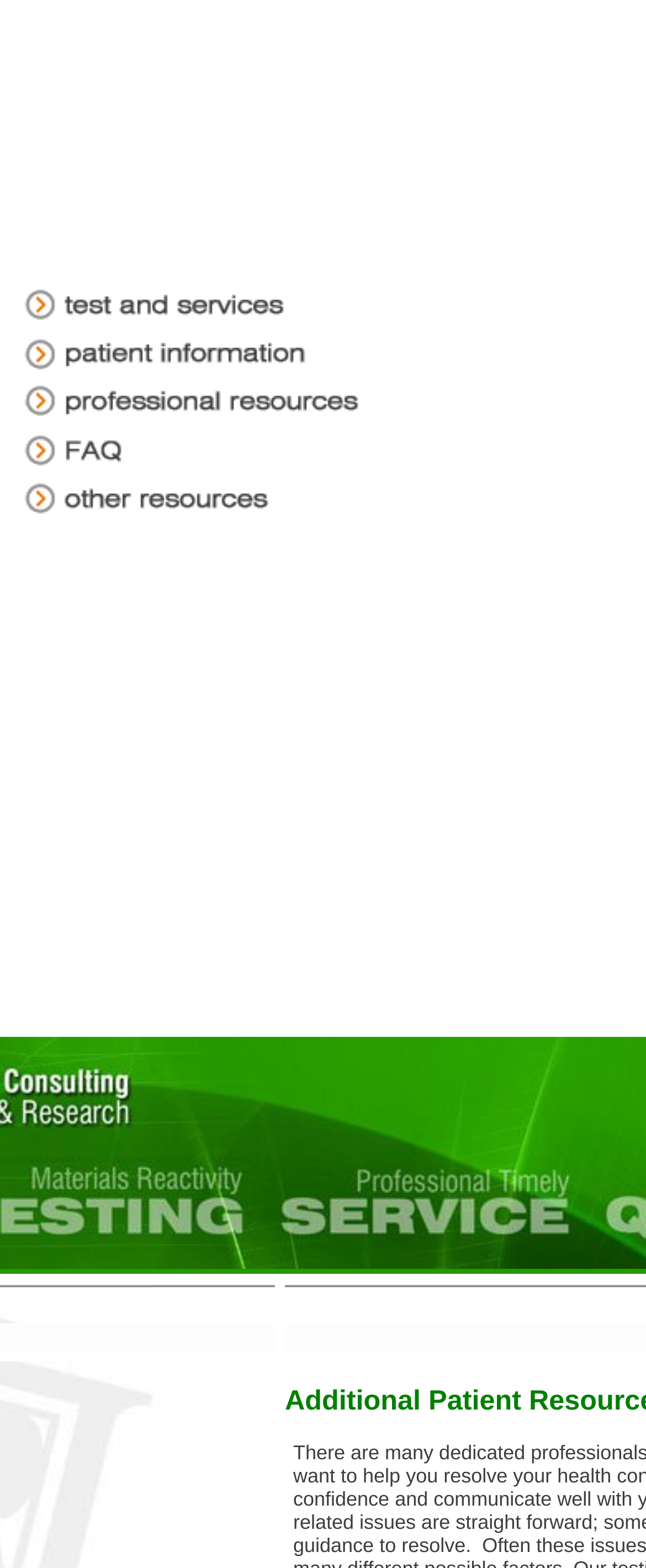Please find the bounding box for the UI element described by: "alt="menu 5" name="p7mbut5"".

[0.026, 0.32, 0.572, 0.337]